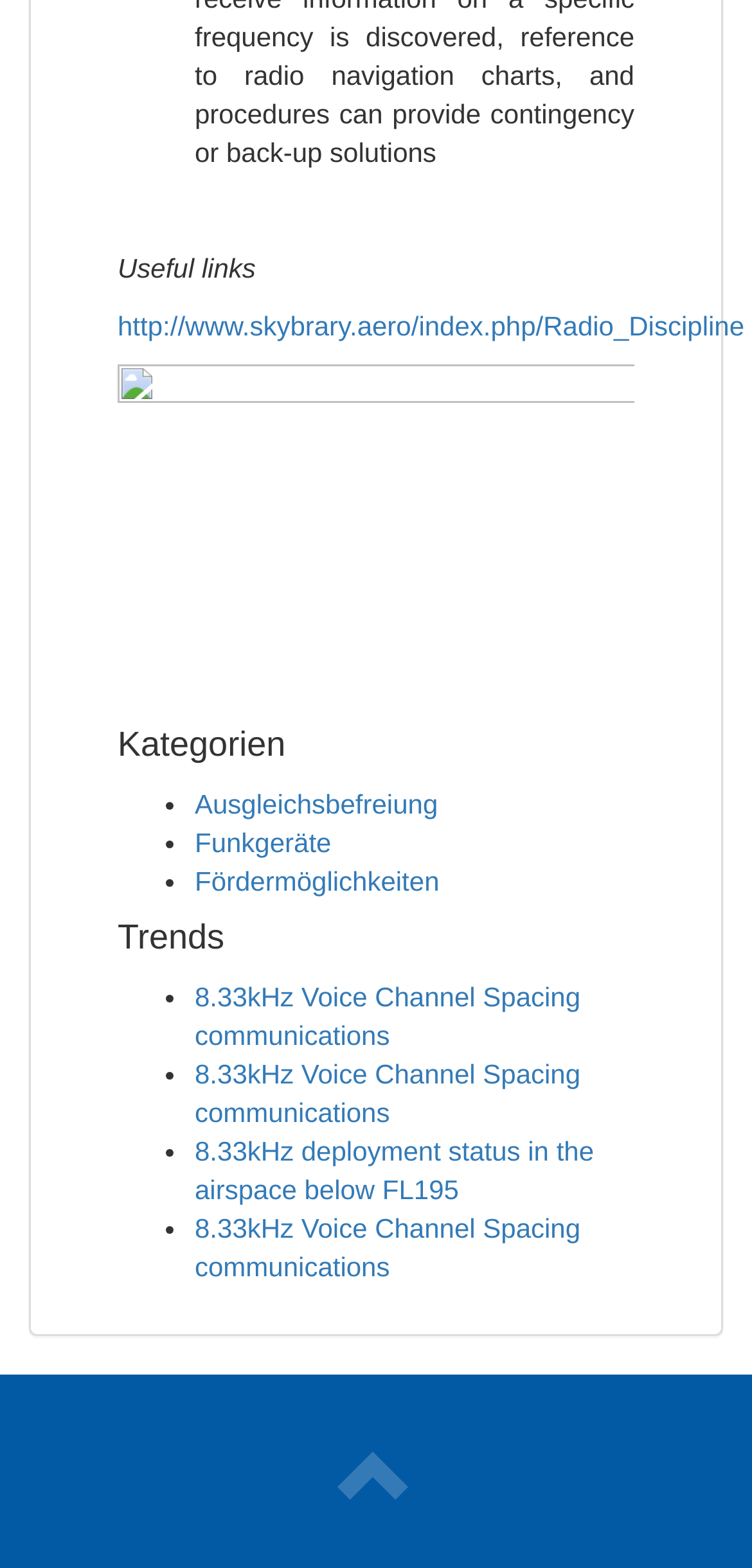Please indicate the bounding box coordinates for the clickable area to complete the following task: "Read about 8.33kHz Voice Channel Spacing communications". The coordinates should be specified as four float numbers between 0 and 1, i.e., [left, top, right, bottom].

[0.259, 0.626, 0.772, 0.67]